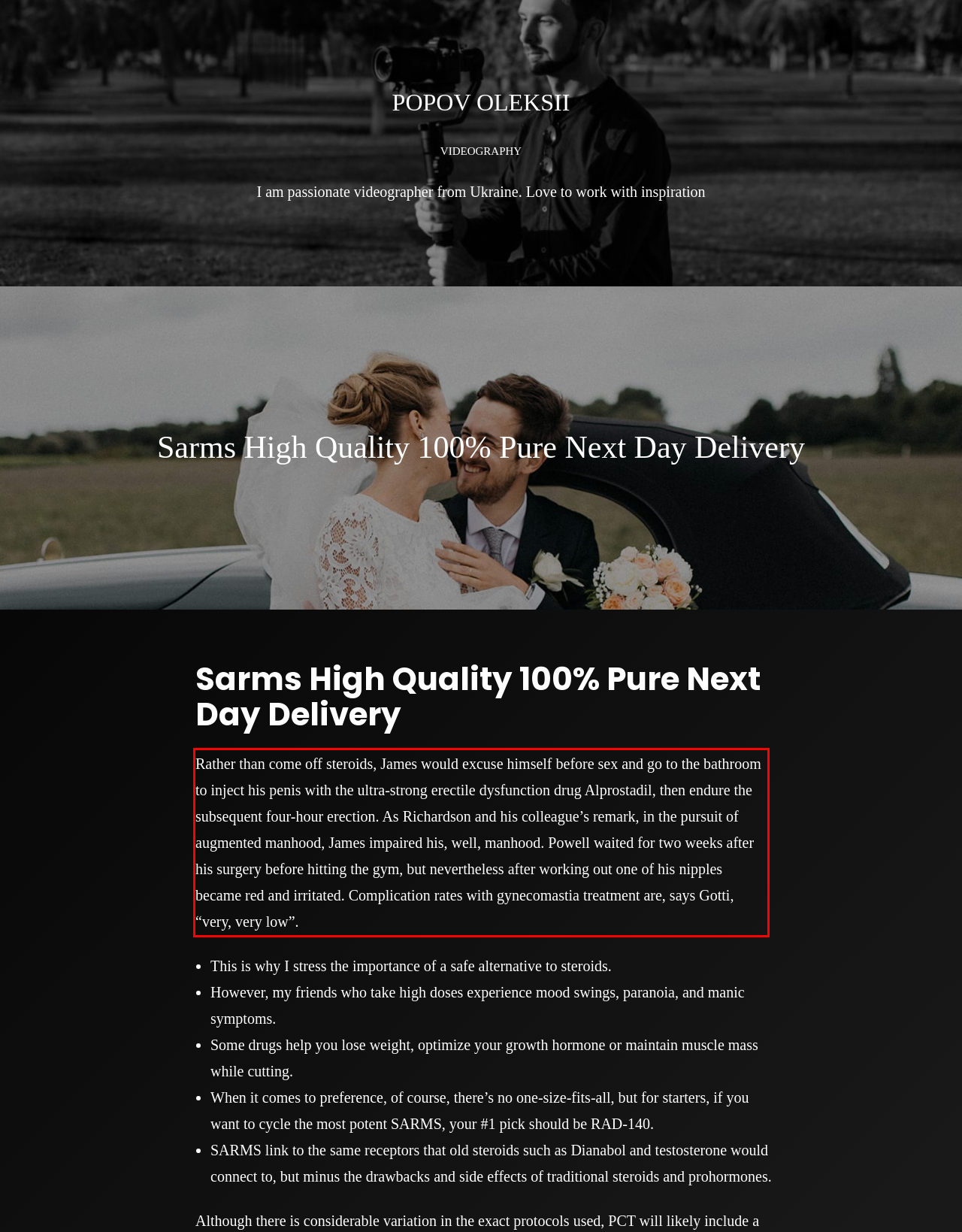Please extract the text content within the red bounding box on the webpage screenshot using OCR.

Rather than come off steroids, James would excuse himself before sex and go to the bathroom to inject his penis with the ultra-strong erectile dysfunction drug Alprostadil, then endure the subsequent four-hour erection. As Richardson and his colleague’s remark, in the pursuit of augmented manhood, James impaired his, well, manhood. Powell waited for two weeks after his surgery before hitting the gym, but nevertheless after working out one of his nipples became red and irritated. Complication rates with gynecomastia treatment are, says Gotti, “very, very low”.